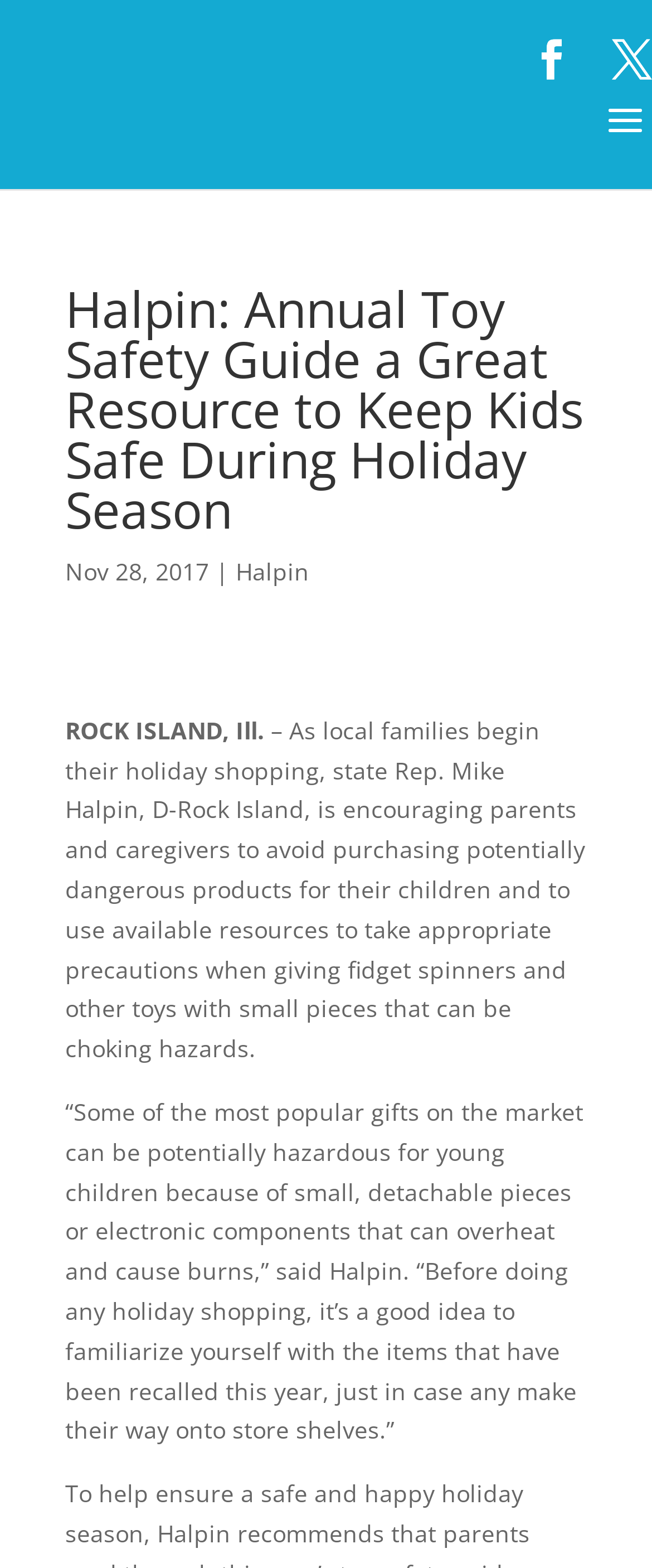What is the location mentioned in the article?
Utilize the information in the image to give a detailed answer to the question.

The location mentioned in the article is Rock Island, Ill., which is the hometown of state Rep. Mike Halpin.